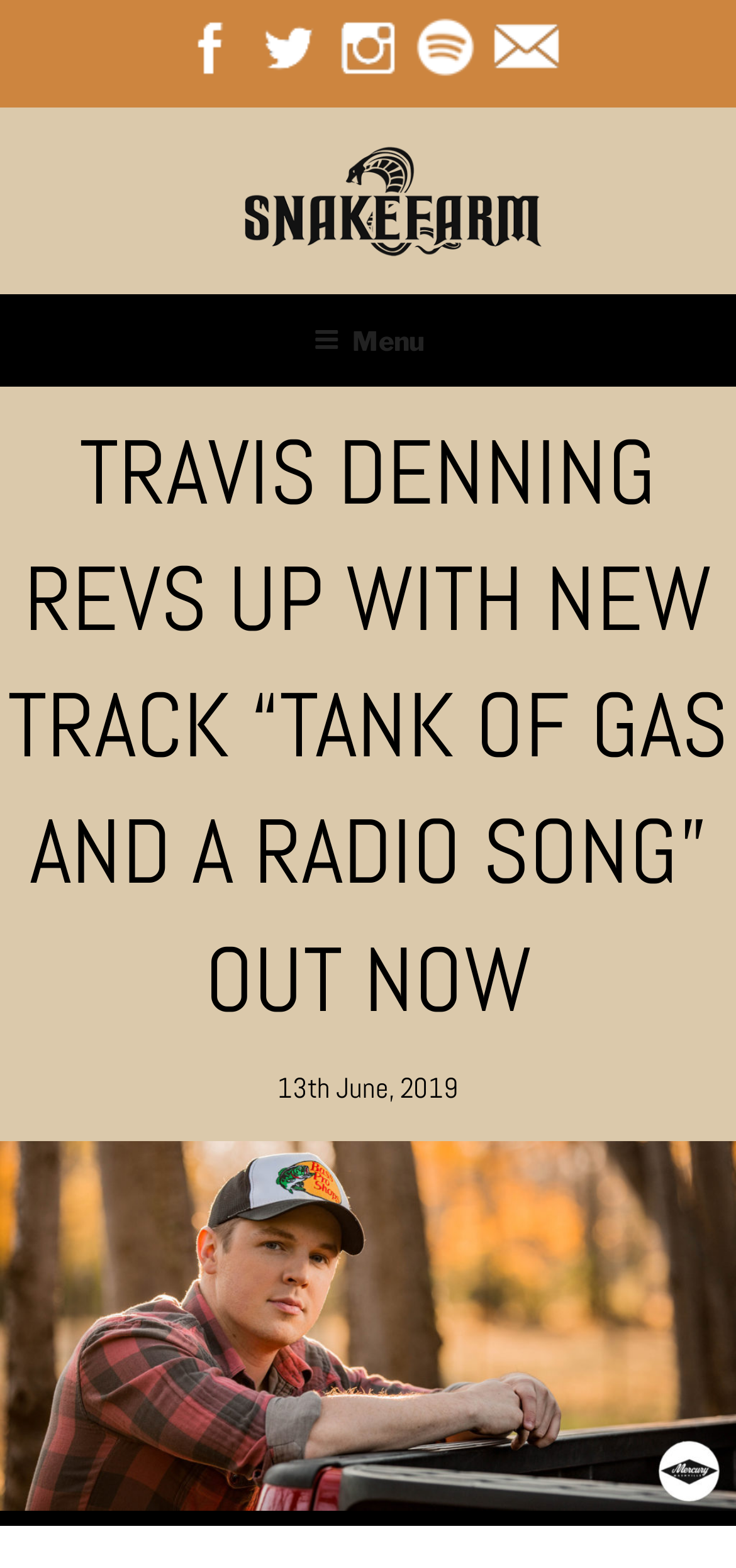How many navigation menus are there?
Please give a well-detailed answer to the question.

I found one navigation menu at the top of the page, labeled as 'Top Menu'.